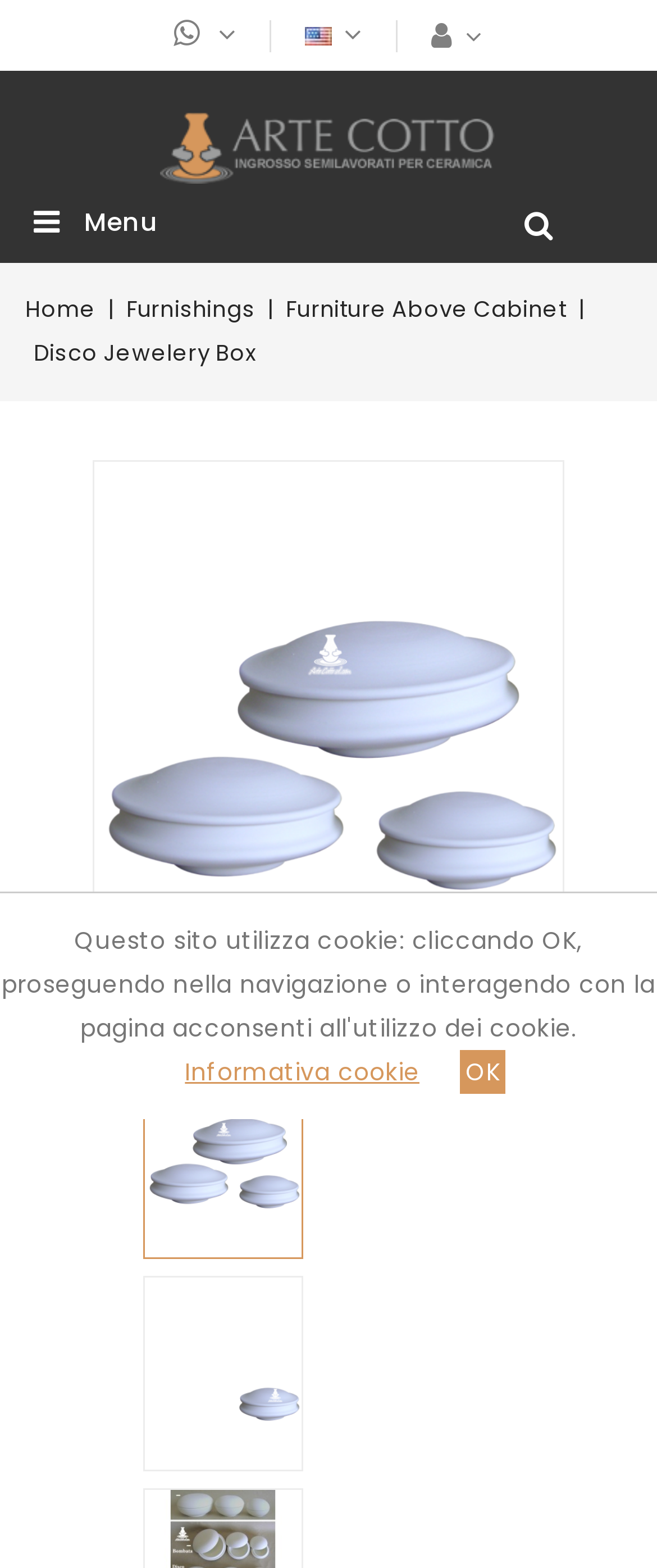Determine the coordinates of the bounding box that should be clicked to complete the instruction: "Open 'Disco Jewelery Box' page". The coordinates should be represented by four float numbers between 0 and 1: [left, top, right, bottom].

[0.051, 0.215, 0.39, 0.235]